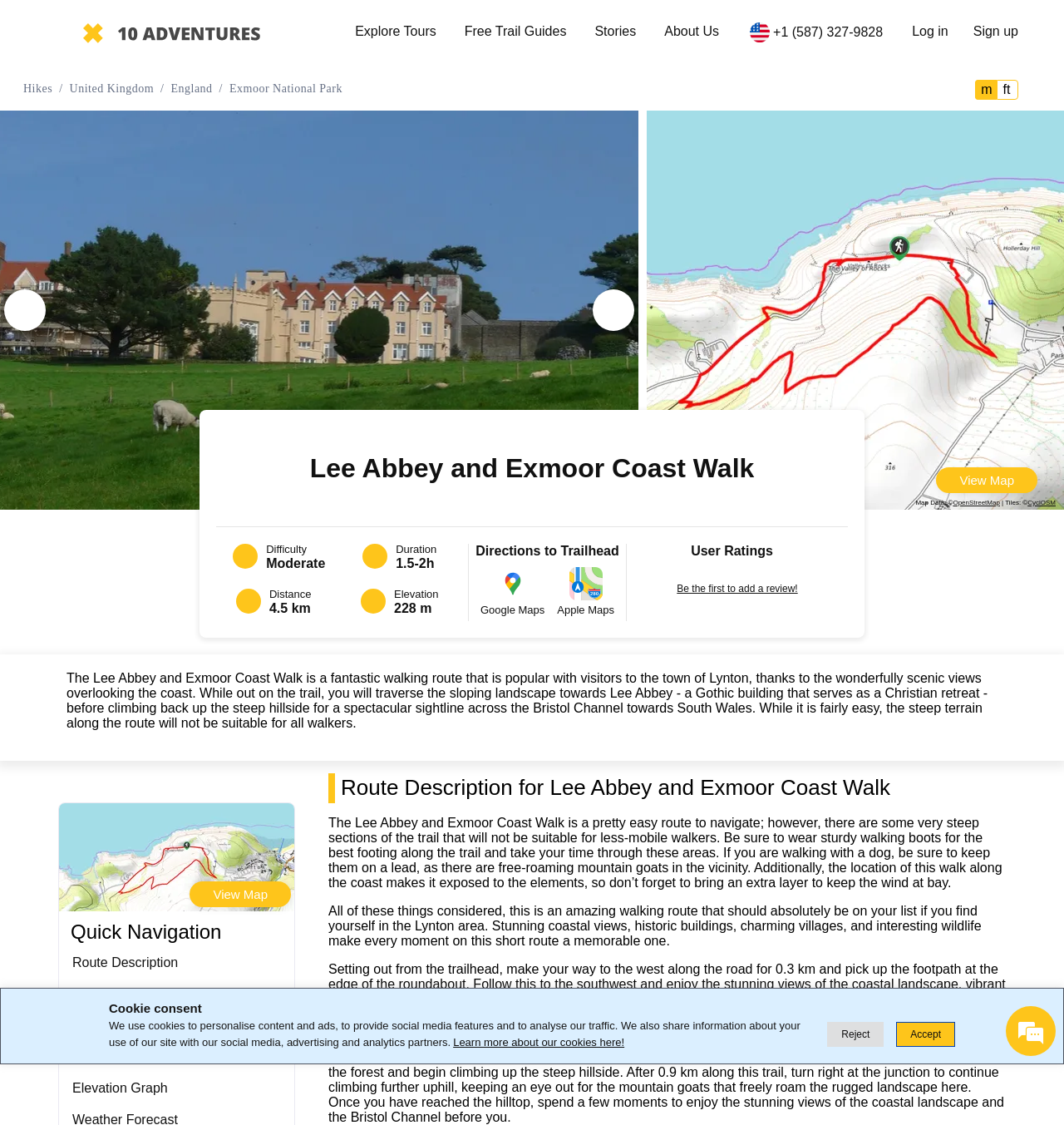Determine the bounding box coordinates of the clickable region to follow the instruction: "Log in".

[0.857, 0.021, 0.894, 0.035]